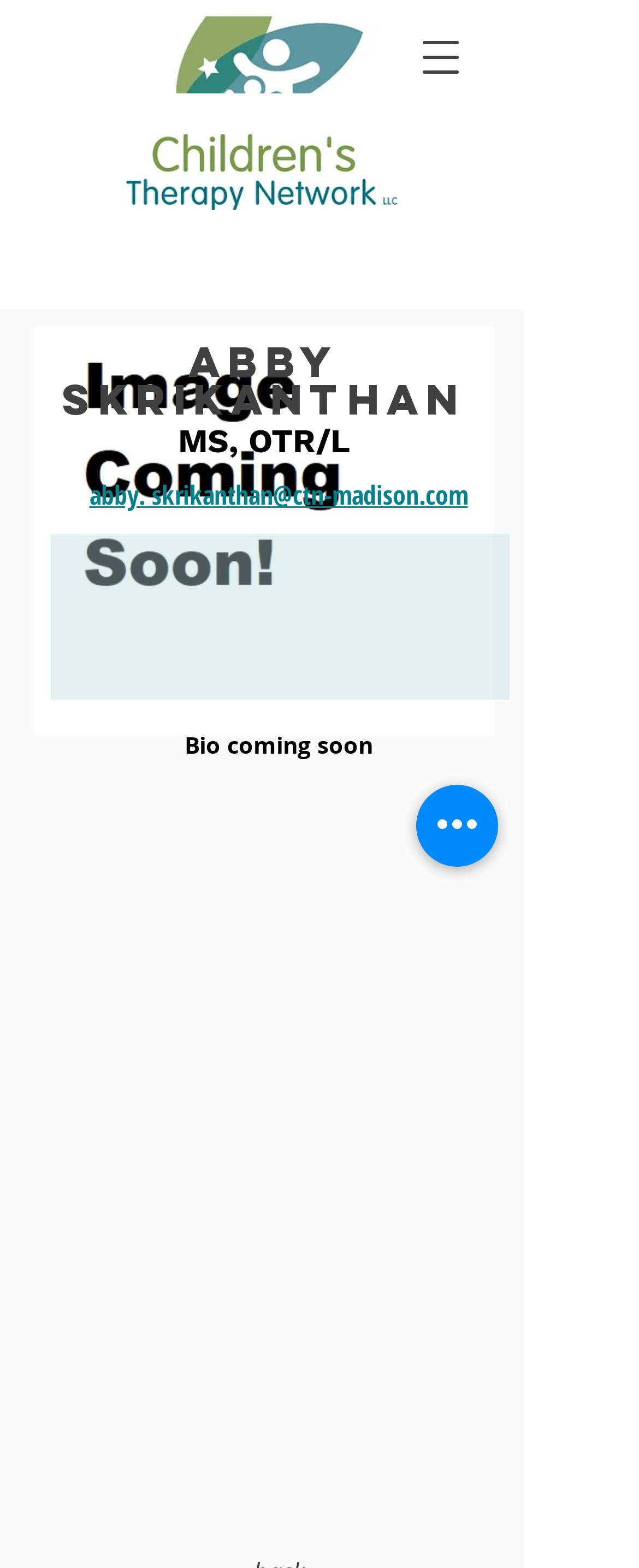What is the email address of Abby Skrikanthan?
Could you give a comprehensive explanation in response to this question?

I found a link element with the text 'abby.skrikanthan@ctn-madison.com', which is likely to be the email address of Abby Skrikanthan.